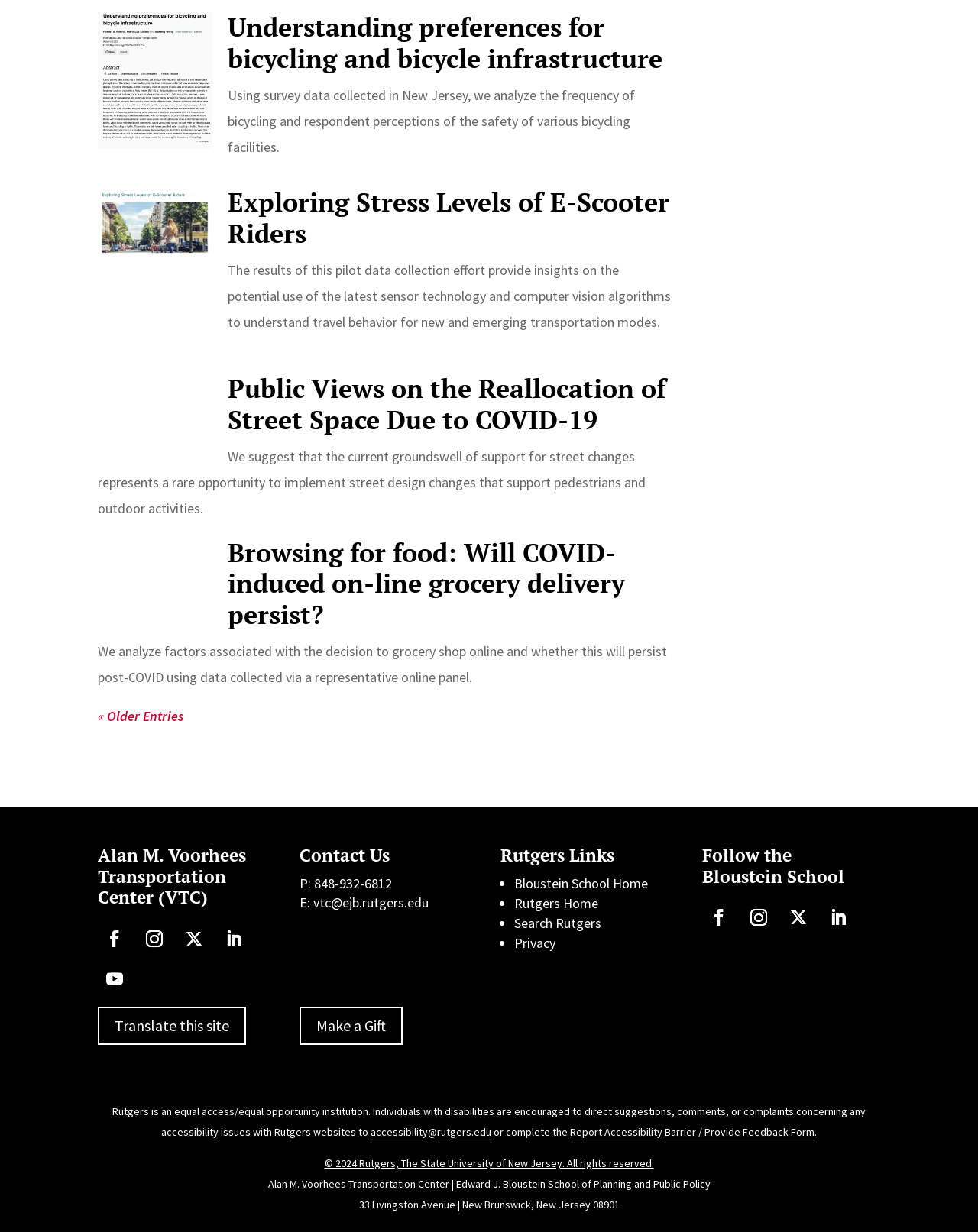Find the bounding box coordinates of the UI element according to this description: "Follow".

[0.759, 0.731, 0.793, 0.758]